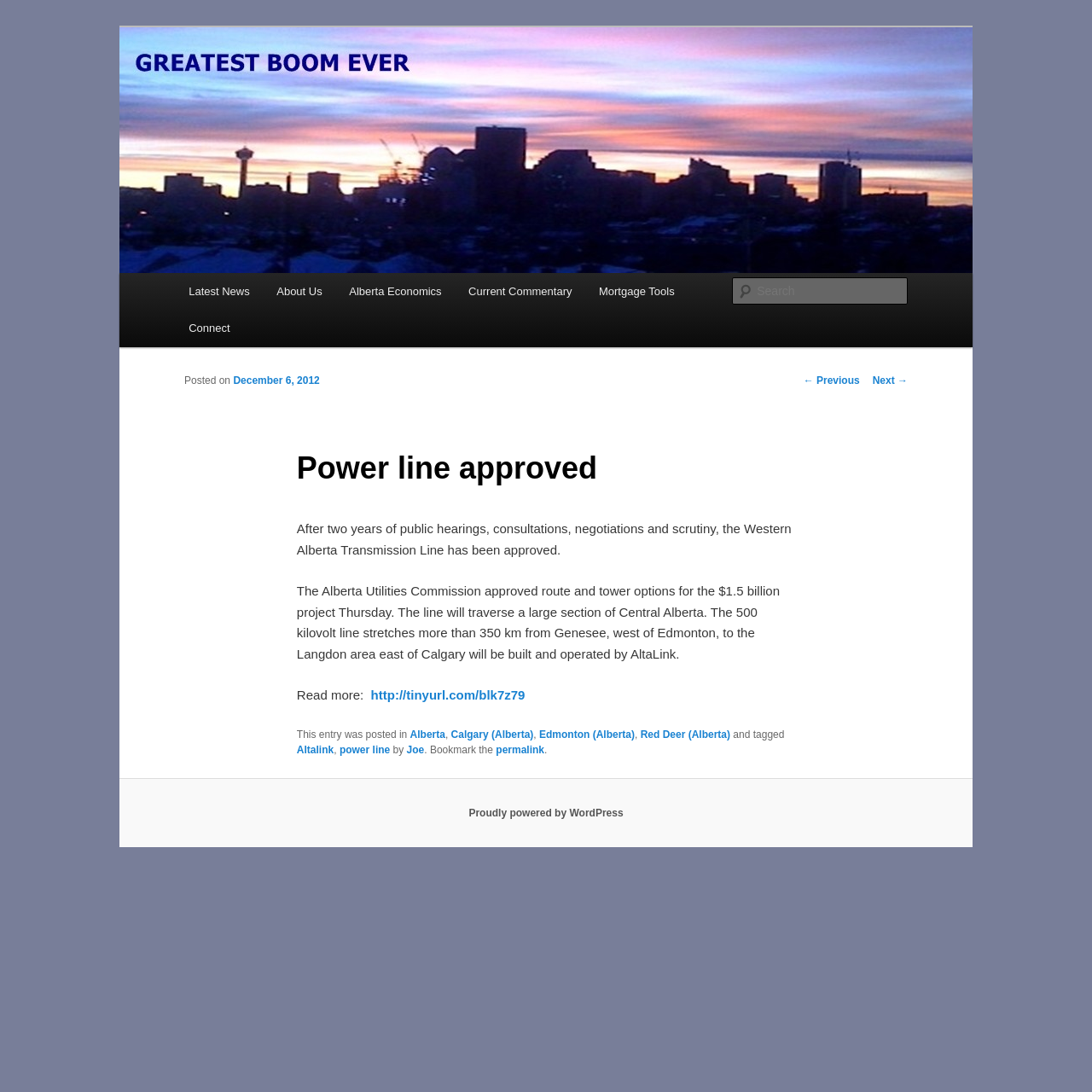What is the title or heading displayed on the webpage?

Greatest Boom Ever